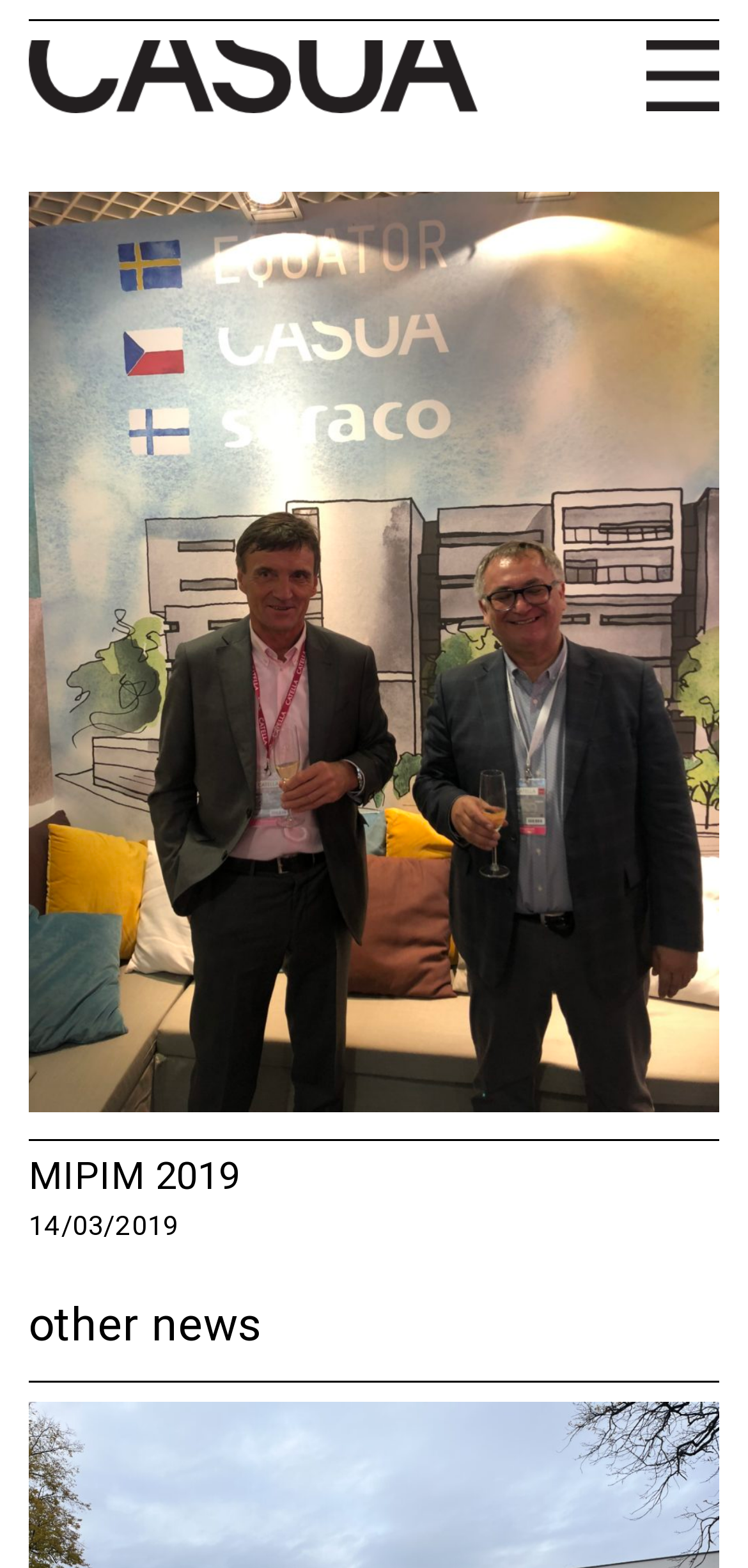Provide a one-word or brief phrase answer to the question:
Is there an image on the webpage?

Yes